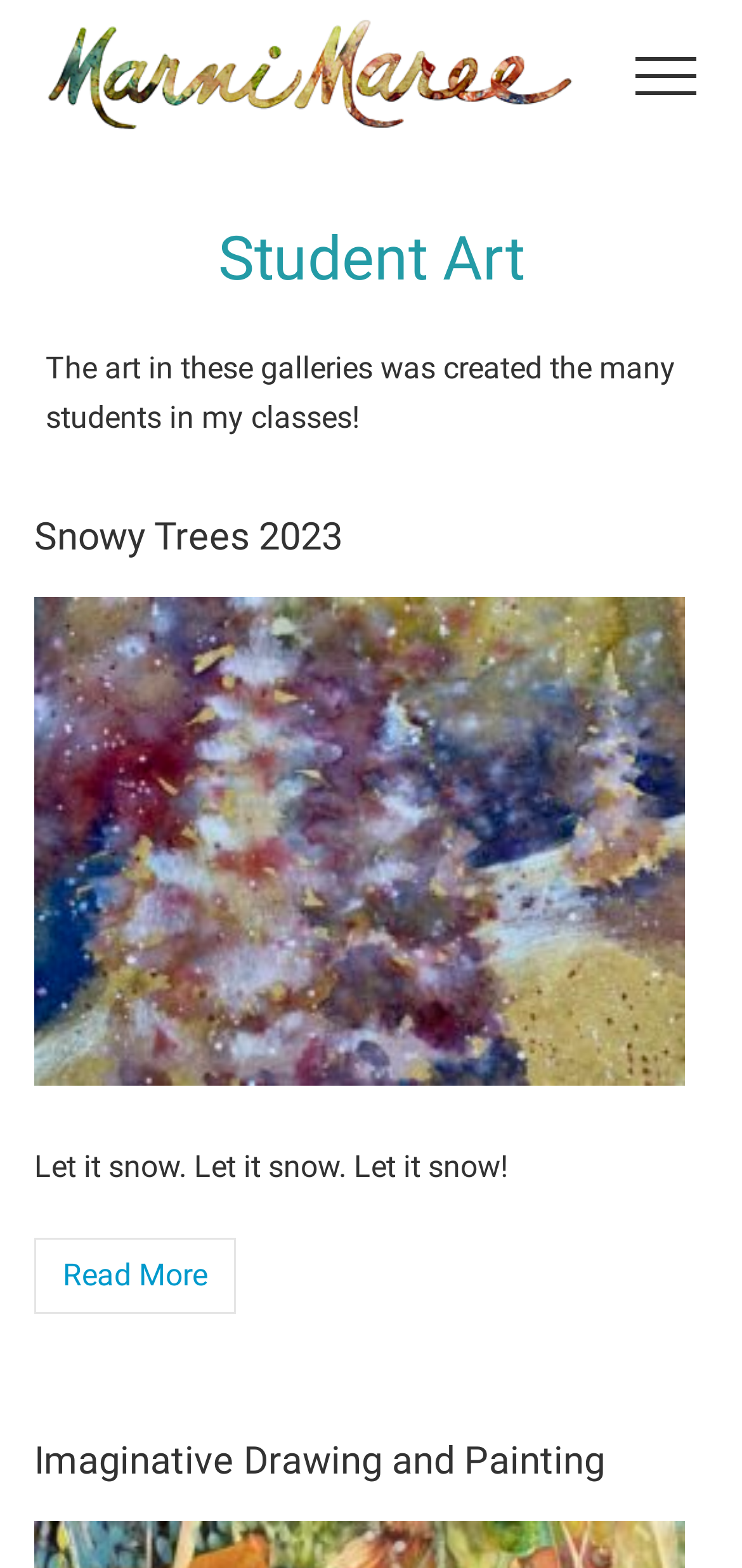Provide a thorough description of the webpage you see.

The webpage is about showcasing student art, specifically from Marni Maree's art classes. At the top left, there is a menu link and a link to skip to the main content or footer. Below these links, there is a logo image with the text "Marni Maree Art" and a brief description of the artist as a watercolor and oil artist and teacher.

On the top right, there is a button to open the menu. Below the logo, there is a heading that reads "Student Art" and a paragraph of text that explains that the art in the galleries was created by students in Marni Maree's classes.

The main content of the webpage is divided into sections, each showcasing a different art piece. The first section is titled "Snowy Trees 2023" and features a heading with a link to read more about the art piece. Below the heading, there is a brief quote "Let it snow. Let it snow. Let it snow!" and another link to read more. Below this section, there is another heading that reads "Imaginative Drawing and Painting" with a link to learn more.

Overall, the webpage is a showcase of student art, with each piece presented in a clear and organized manner, along with brief descriptions and links to learn more.